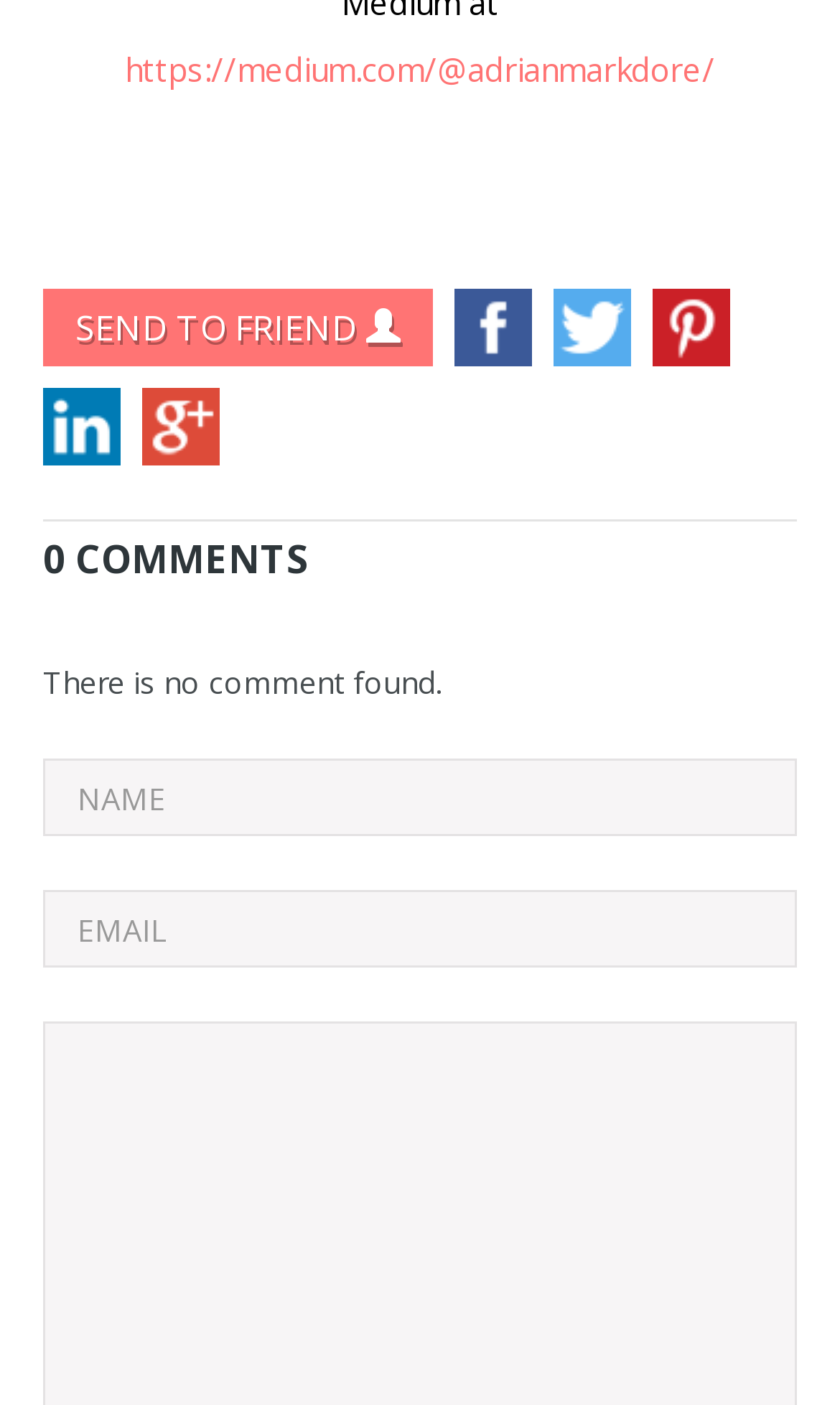Provide the bounding box coordinates for the area that should be clicked to complete the instruction: "send to friend".

[0.051, 0.205, 0.515, 0.26]